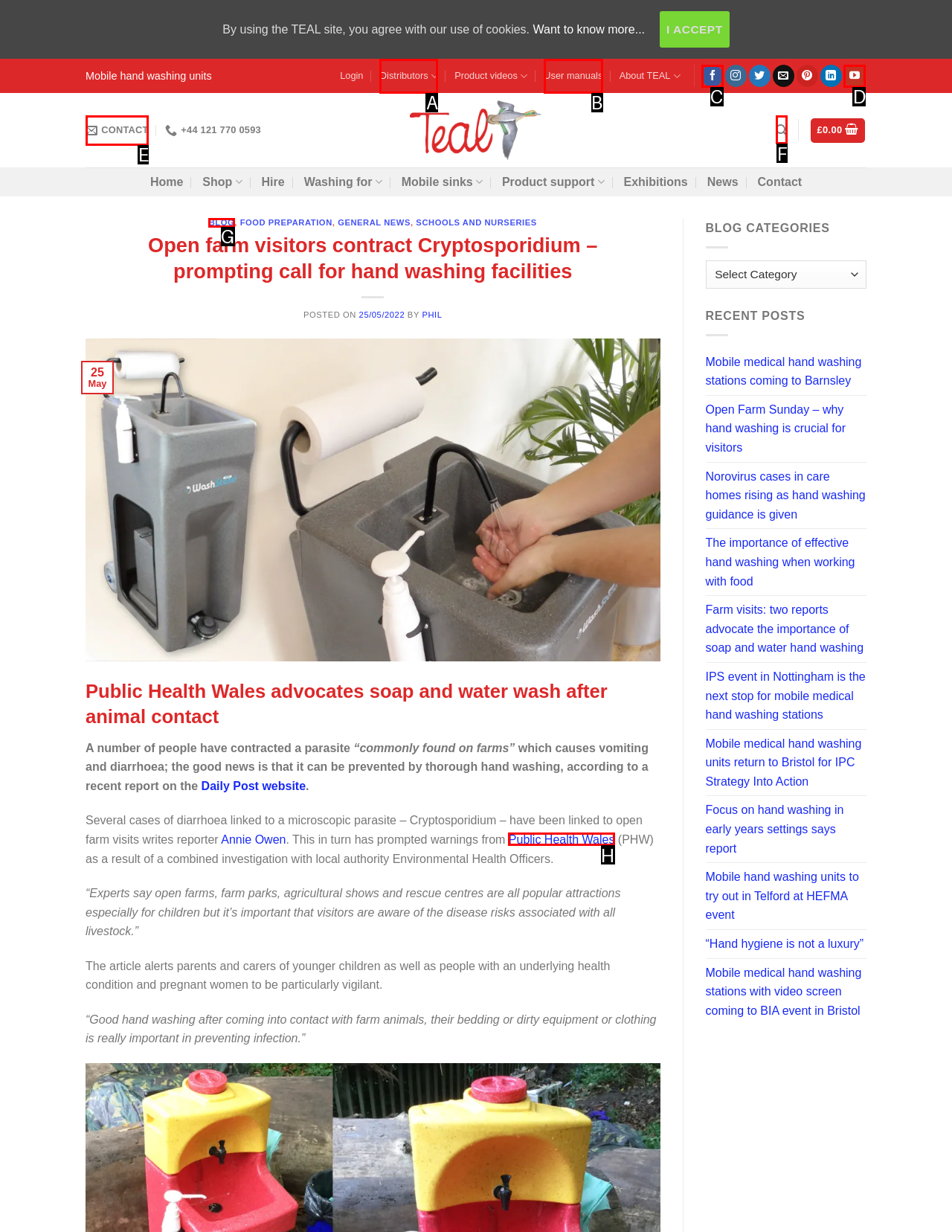What is the letter of the UI element you should click to Search? Provide the letter directly.

F